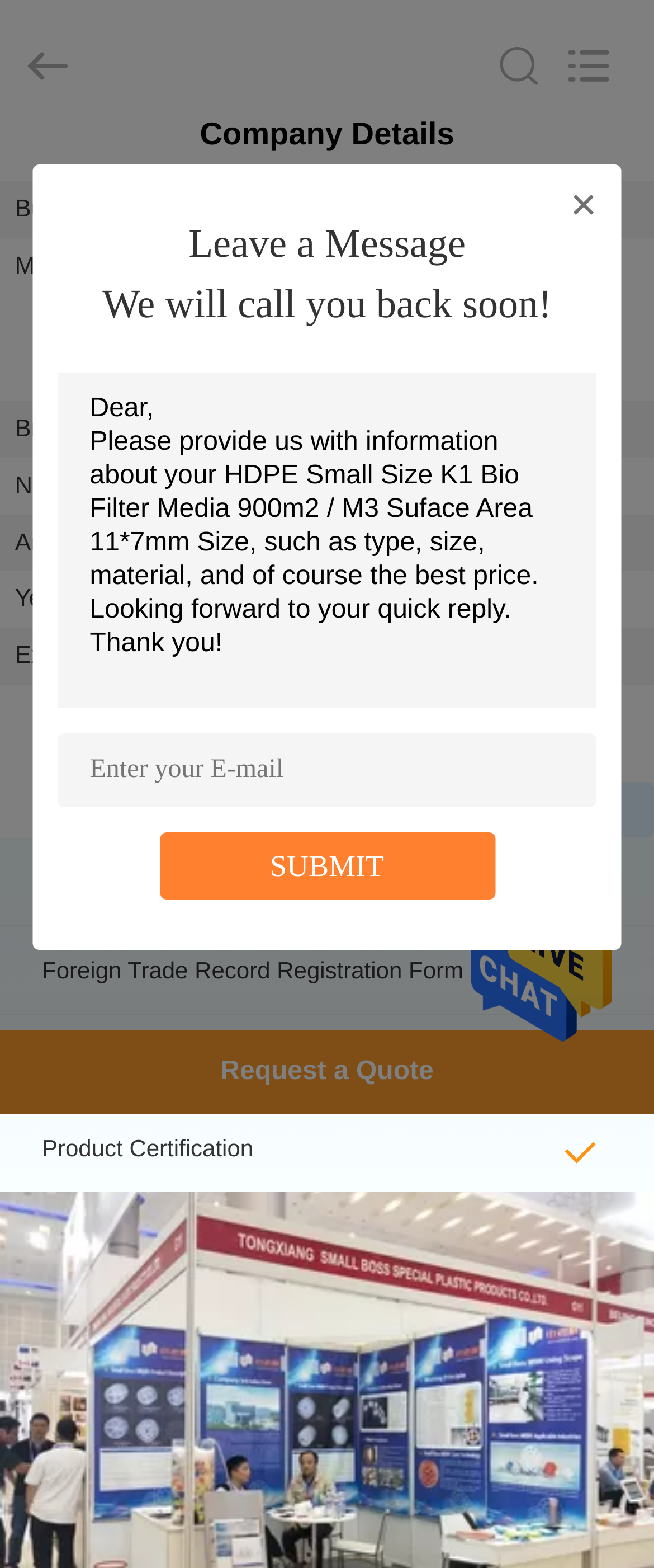What is the year the company was established?
Answer the question with as much detail as you can, using the image as a reference.

The year the company was established can be found in the company details table, where it is specified as 'Year Established:' with a value of '1992'.